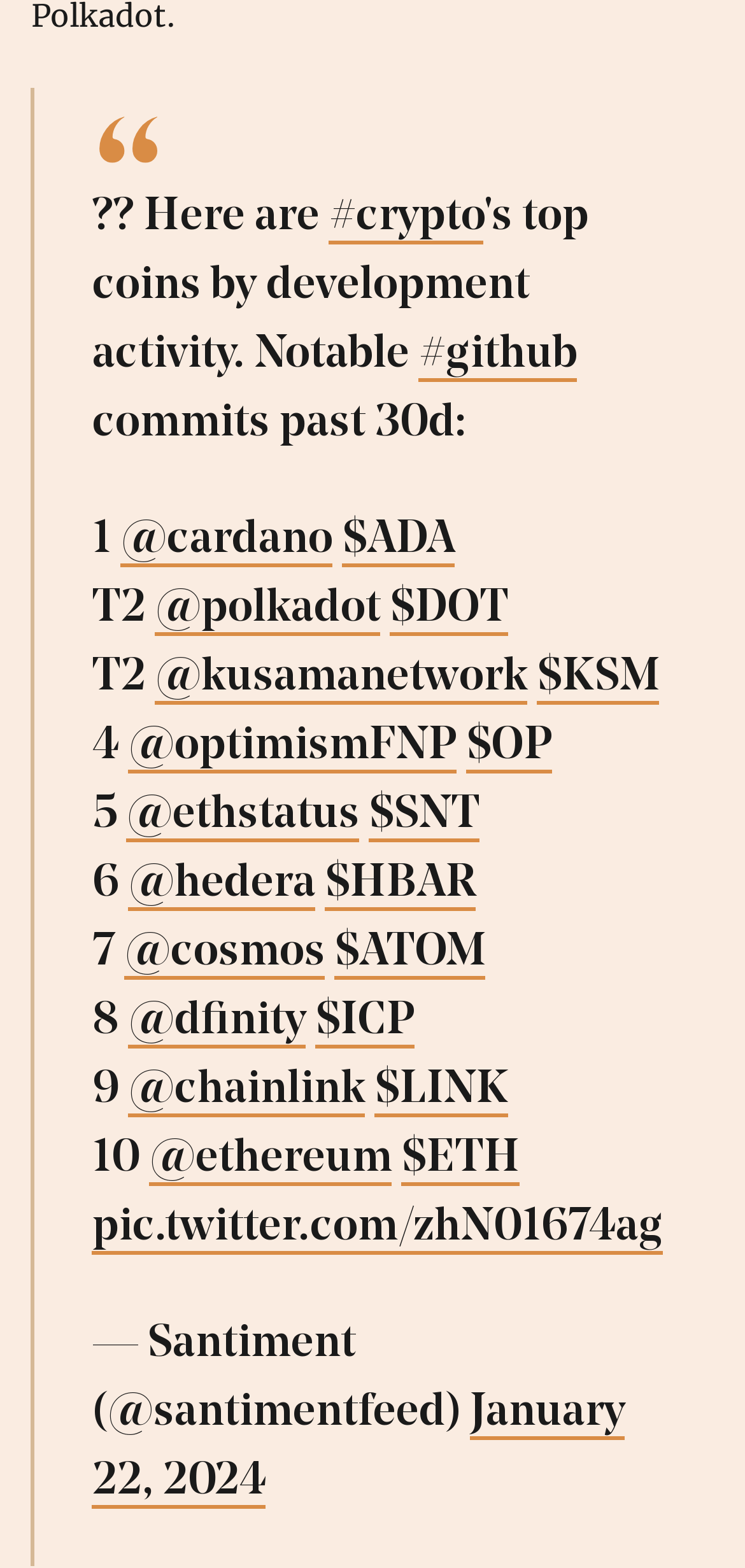Please identify the bounding box coordinates of the element on the webpage that should be clicked to follow this instruction: "click on Kerala Kalamandalam". The bounding box coordinates should be given as four float numbers between 0 and 1, formatted as [left, top, right, bottom].

None